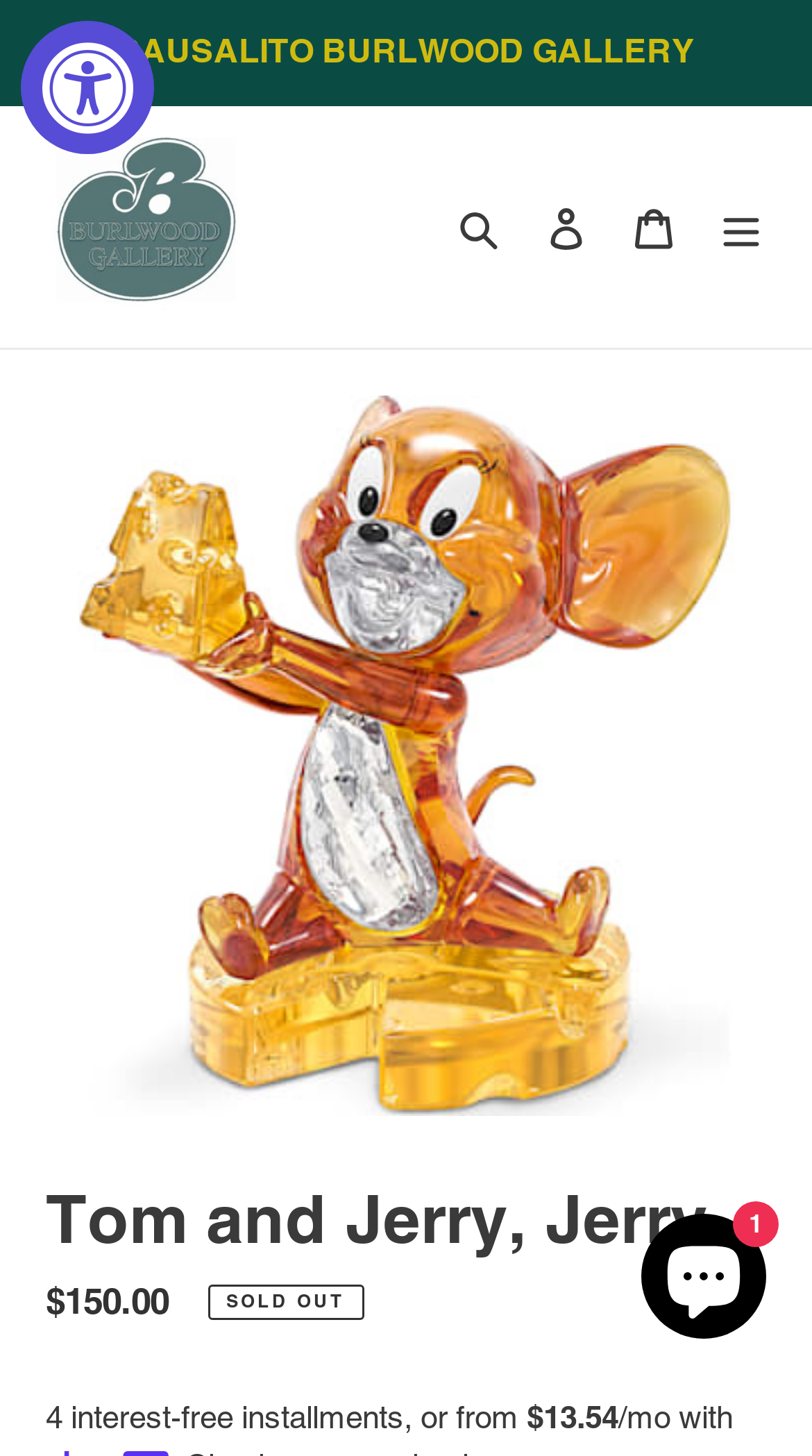Please provide a short answer using a single word or phrase for the question:
What is the monthly installment price for the Tom and Jerry figurine?

$13.54